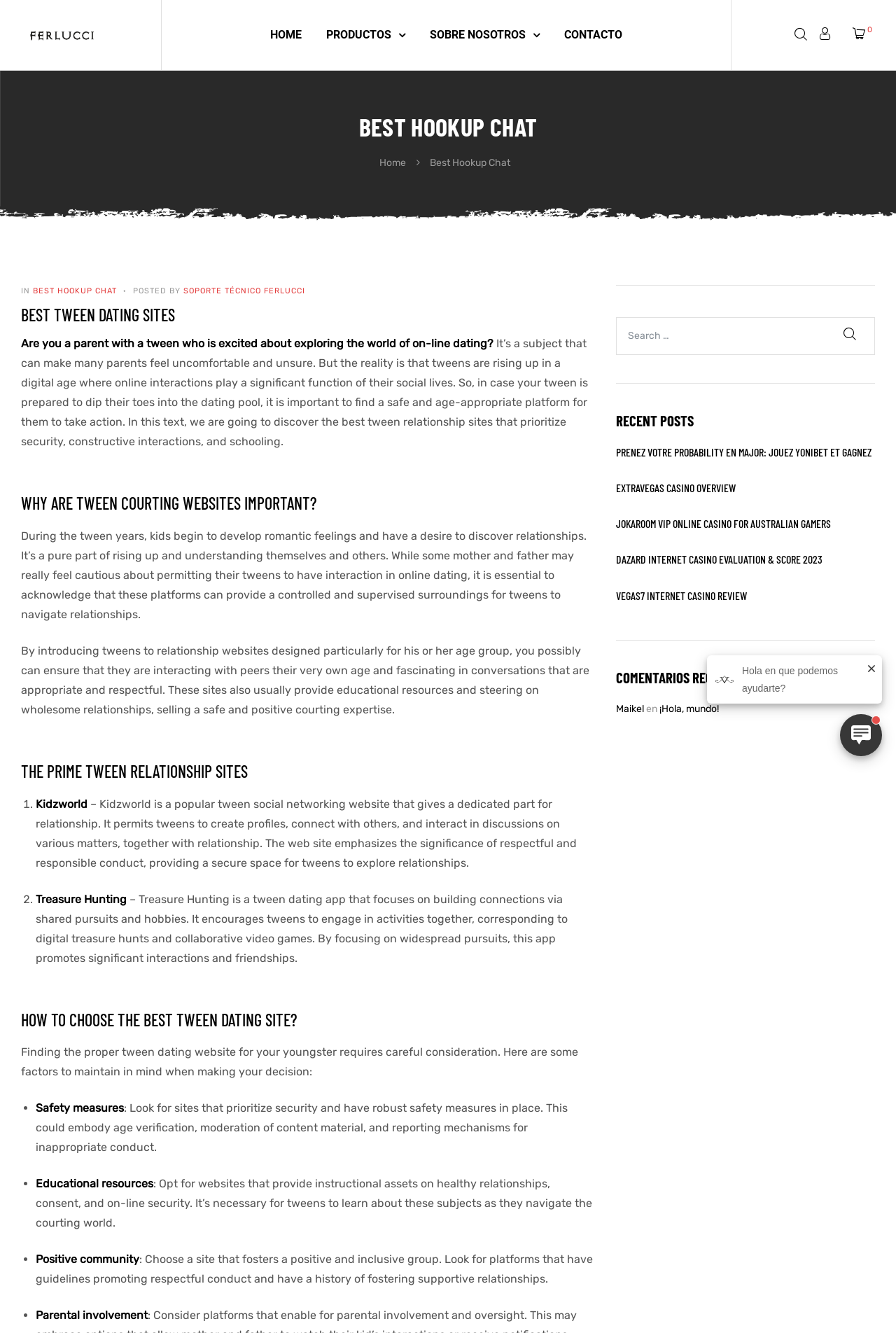What is the name of the author of the latest article?
Answer the question with a detailed explanation, including all necessary information.

The webpage mentions that the latest article was posted by SOPORTE TÉCNICO FERLUCCI, which is likely the author of the article.